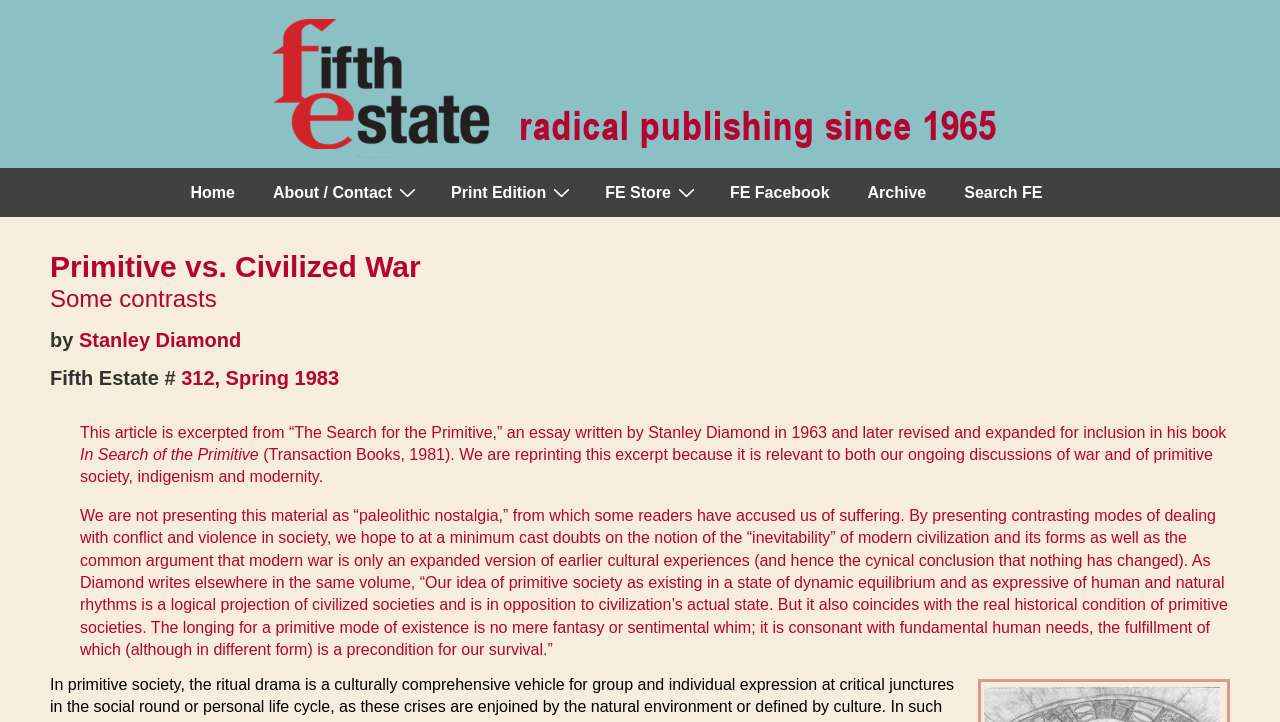Determine the bounding box coordinates of the clickable element necessary to fulfill the instruction: "Visit the 'CONTACT US' page". Provide the coordinates as four float numbers within the 0 to 1 range, i.e., [left, top, right, bottom].

None